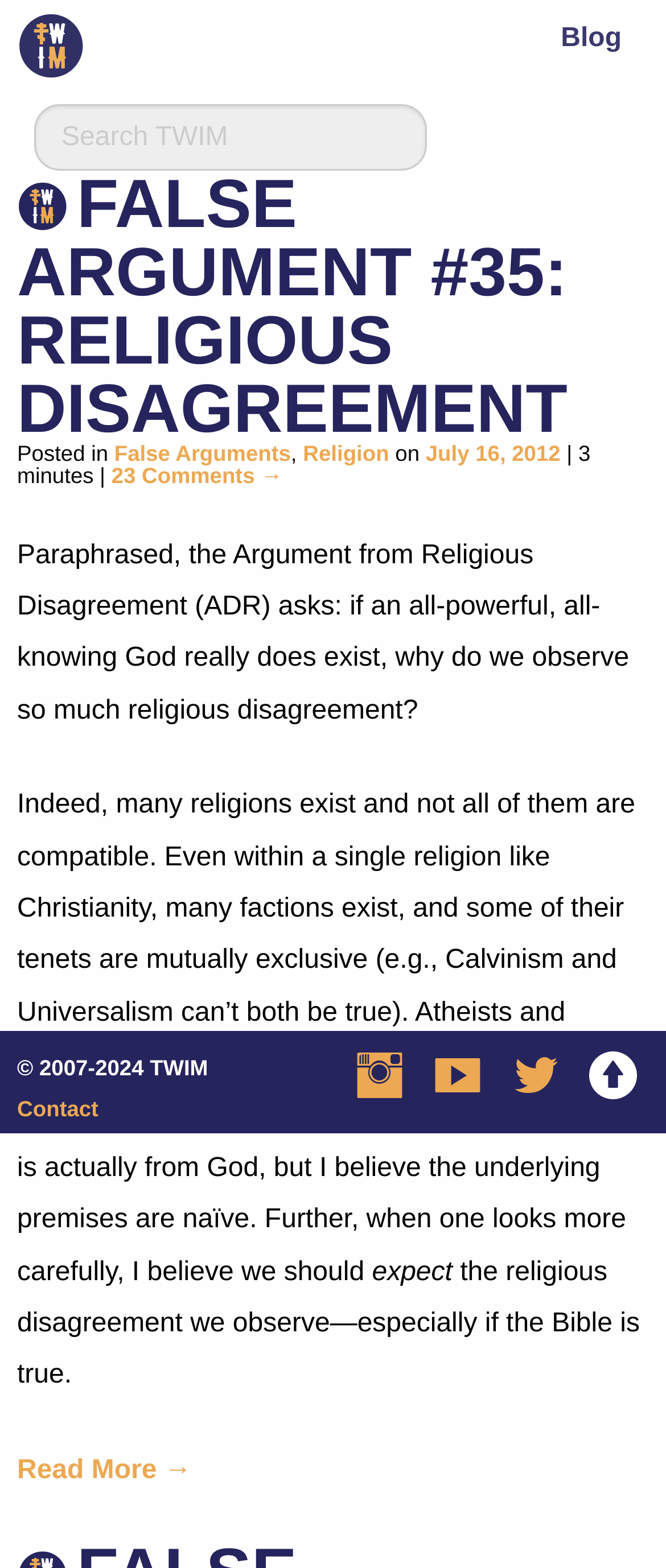Offer a detailed account of what is visible on the webpage.

The webpage appears to be a blog post titled "FALSE ARGUMENT #35: RELIGIOUS DISAGREEMENT". At the top, there is a logo image with the text "The Warfare Is Mental" and a search bar with a placeholder text "Search for:". 

On the top-right corner, there is a navigation link to the "Blog" section. Below the logo, the main content of the blog post begins with a heading that matches the title. The heading is accompanied by a small image on the left.

The blog post is divided into sections, with the first section describing the argument from religious disagreement. The text explains that this argument asks why there is so much religious disagreement if an all-powerful, all-knowing God exists. 

Below this section, there is a paragraph that discusses the existence of many religions and factions within a single religion, and how atheists and skeptics use this disagreement as evidence against the claim that any given revelation is from God.

The blog post continues with more paragraphs that discuss the underlying premises of this argument and why the author believes they are naive. The text also mentions that one should expect religious disagreement, especially if the Bible is true.

At the bottom of the blog post, there is a "Read More →" link, suggesting that the post continues on another page. 

In the footer section, there is a copyright notice that spans from 2007 to 2024, followed by the text "TWIM". There are also links to "Contact" and four social media icons.